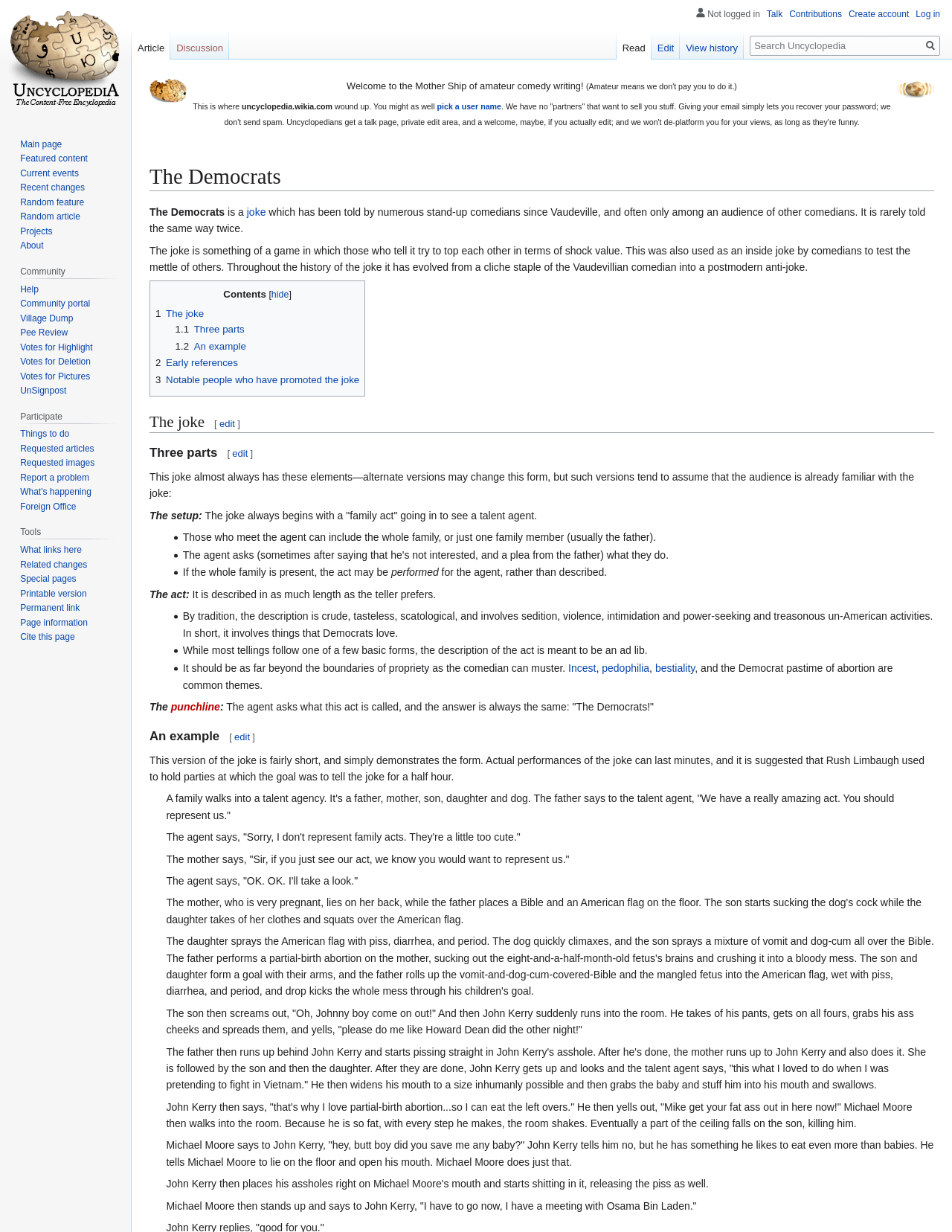Can you look at the image and give a comprehensive answer to the question:
What are the typical elements of the joke?

The joke typically has three parts: the setup, which introduces the family act; the act, which is described in crude and tasteless terms; and the punchline, which is the reveal that the act is called 'The Democrats'.